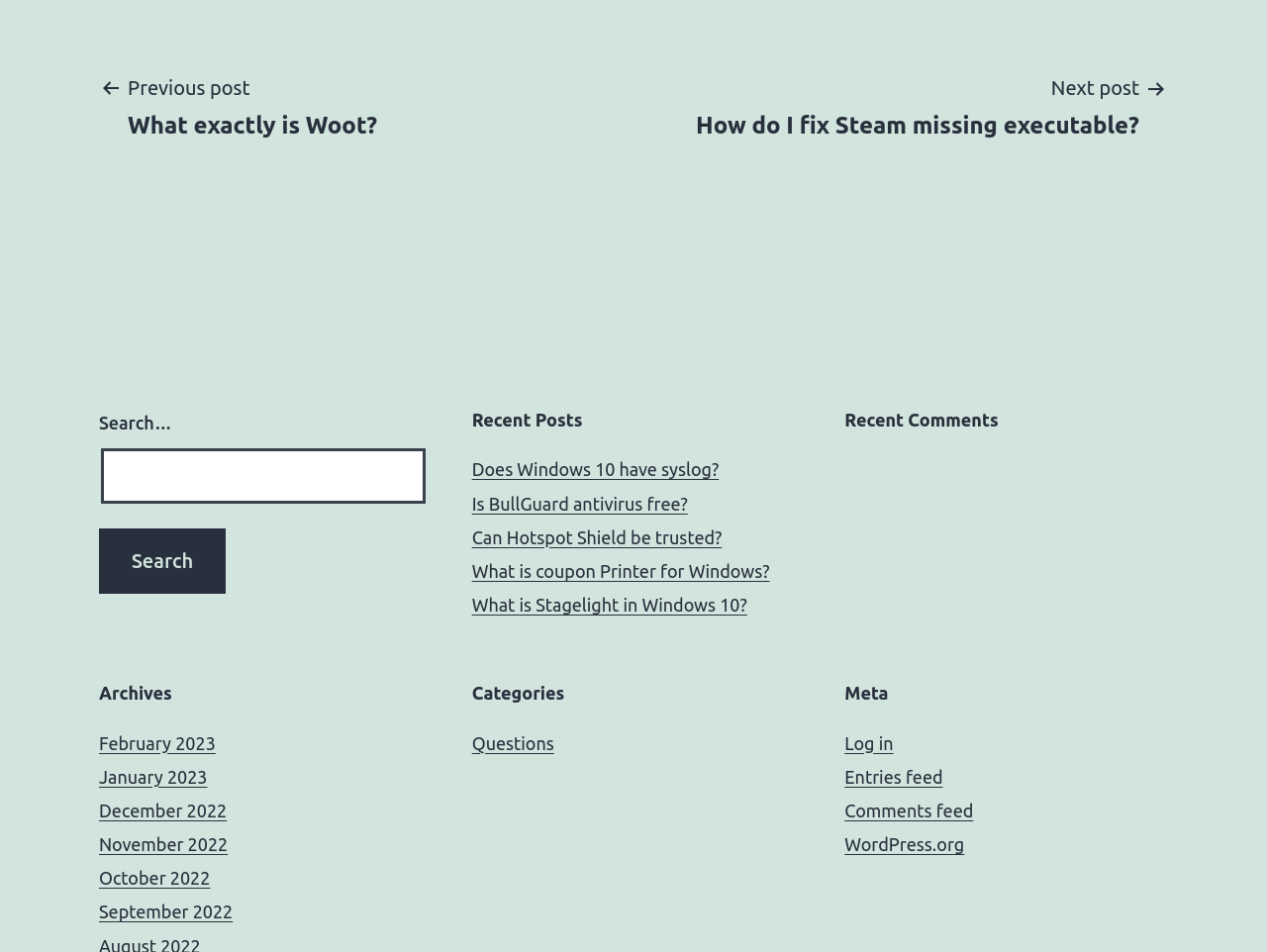Answer succinctly with a single word or phrase:
What is the function of the 'Previous post' and 'Next post' links?

Navigate posts